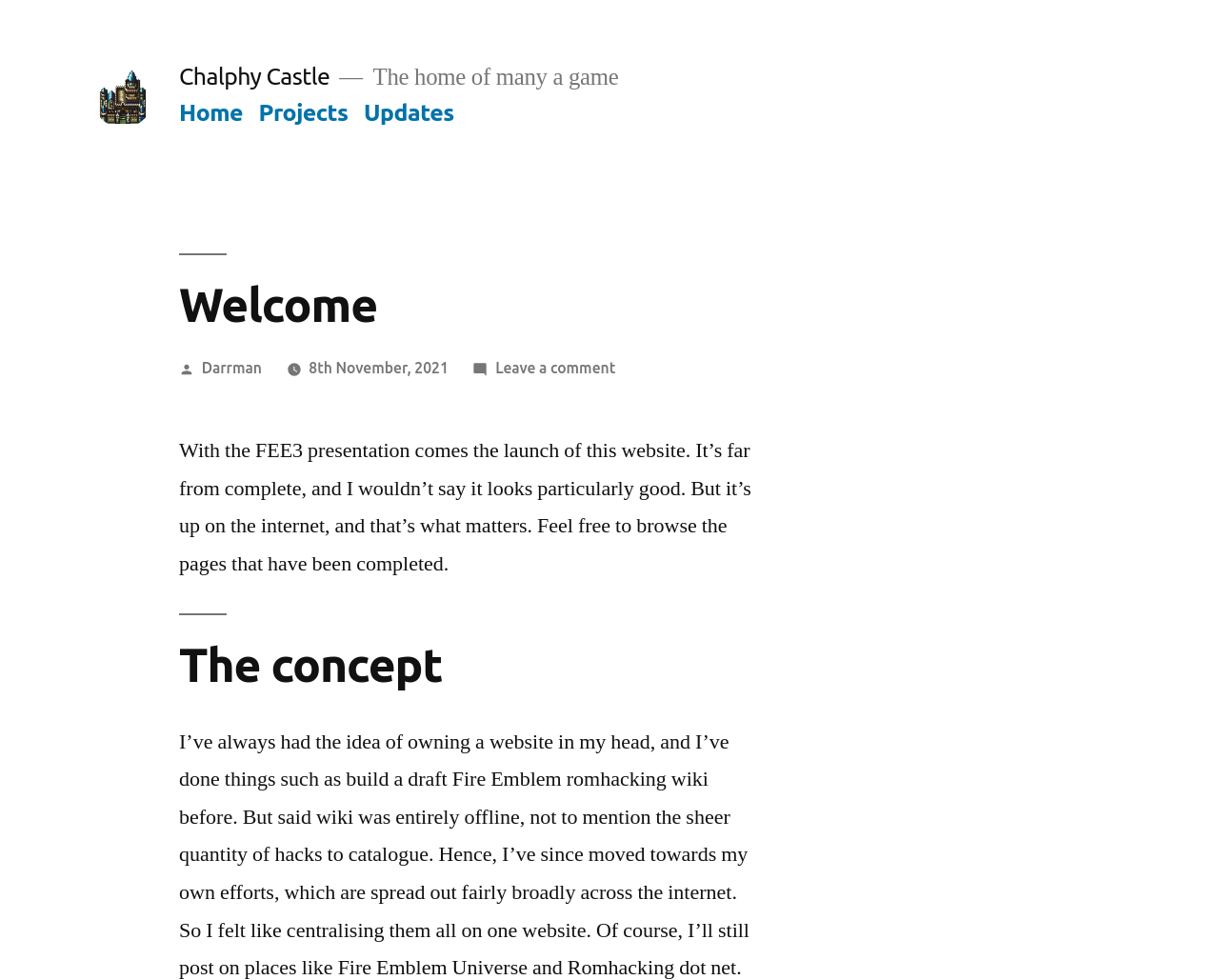Using the information in the image, give a detailed answer to the following question: What is the name of the website?

The name of the website can be determined by looking at the top-left corner of the webpage, where it says 'Welcome - Chalphy Castle' and there is a link and an image with the same name.